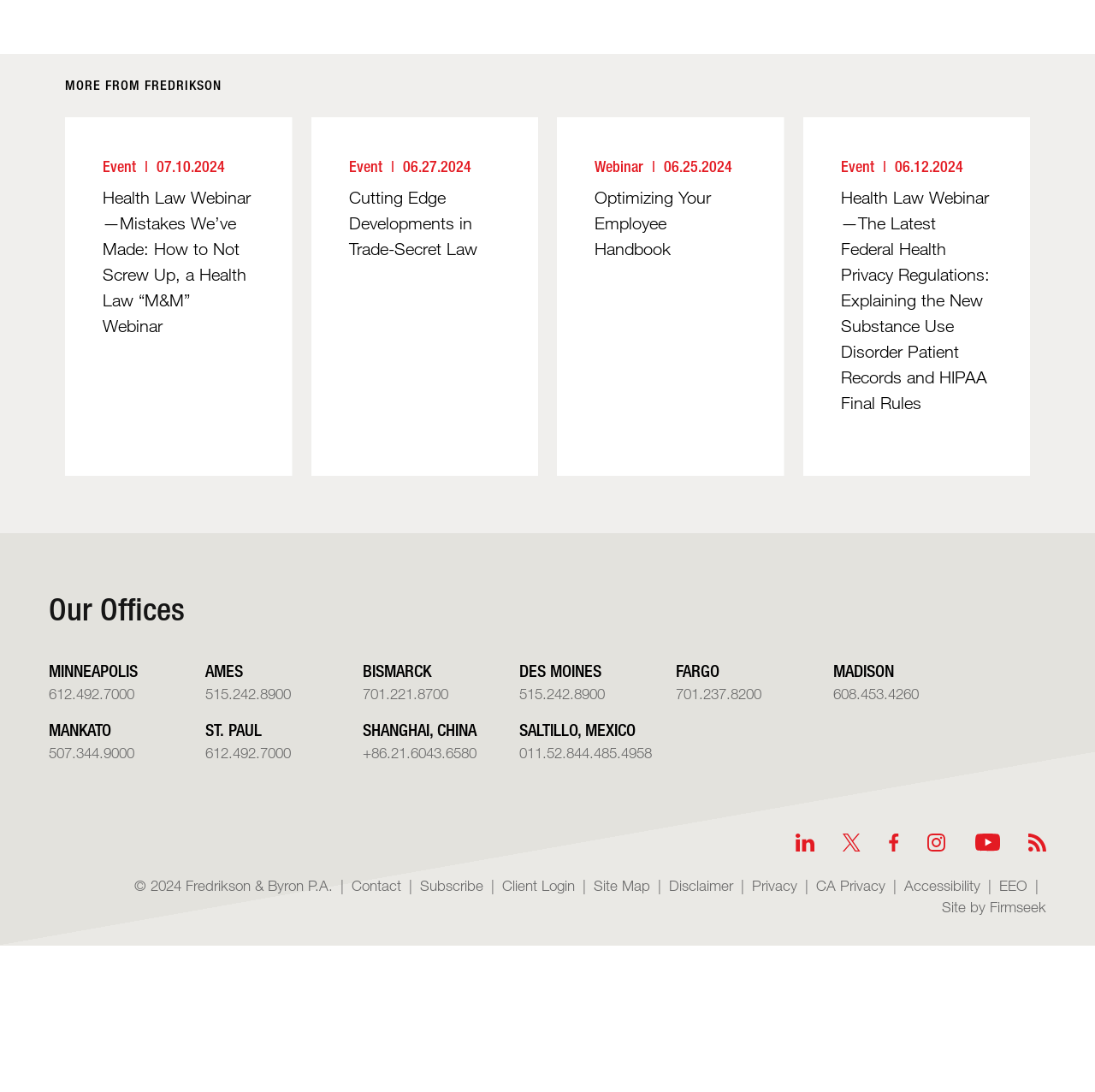Identify the bounding box coordinates of the area that should be clicked in order to complete the given instruction: "Click on the 'MORE FROM FREDRIKSON' link". The bounding box coordinates should be four float numbers between 0 and 1, i.e., [left, top, right, bottom].

[0.059, 0.069, 0.202, 0.088]